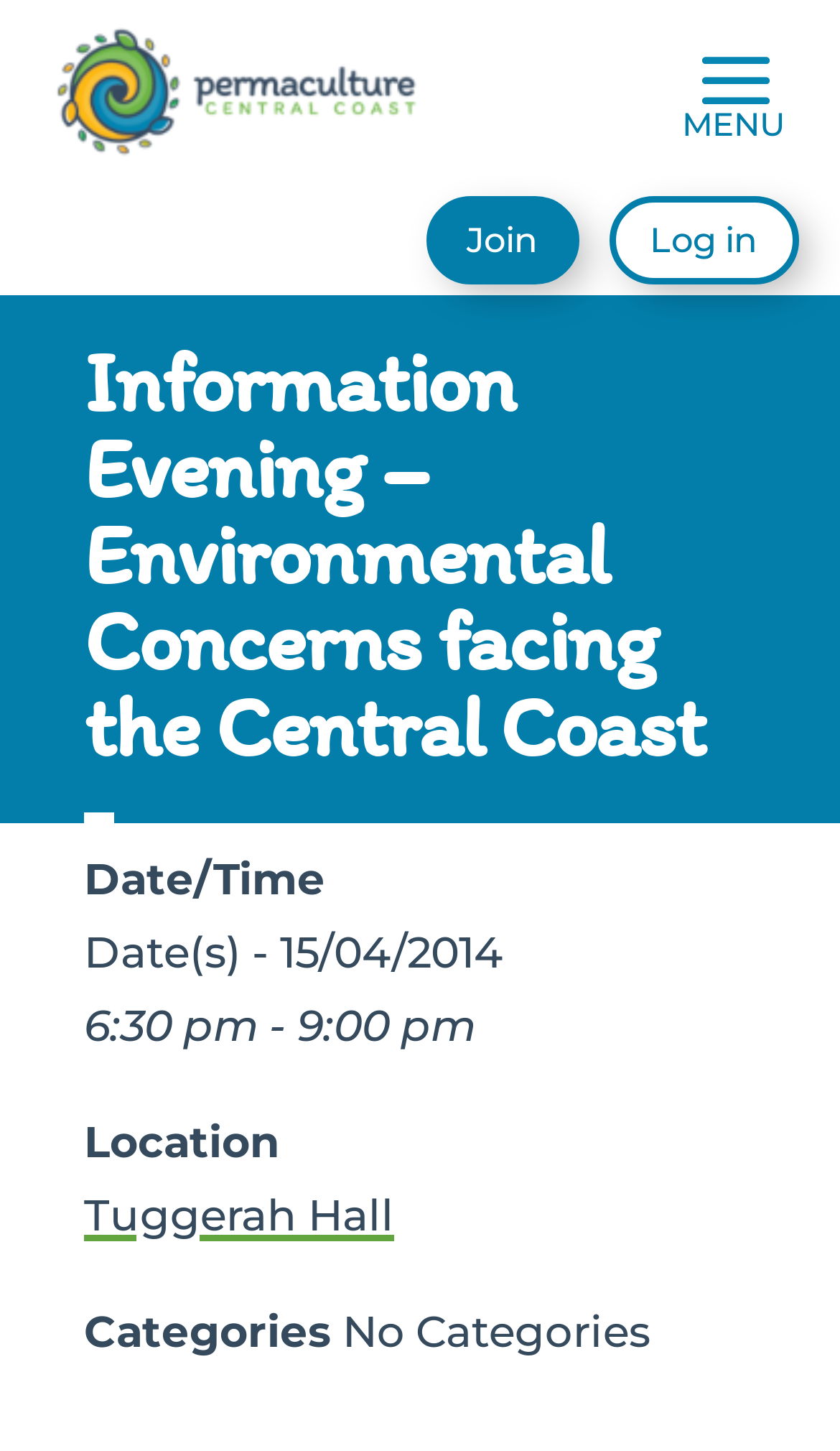What is the name of the guest speaker?
Refer to the image and give a detailed response to the question.

I inferred the name of the guest speaker by understanding the context of the webpage, which is about an information evening on environmental concerns facing the Central Coast. The meta description mentions 'Guest speaker: John Asquith from CEN', which suggests that John Asquith is the guest speaker.